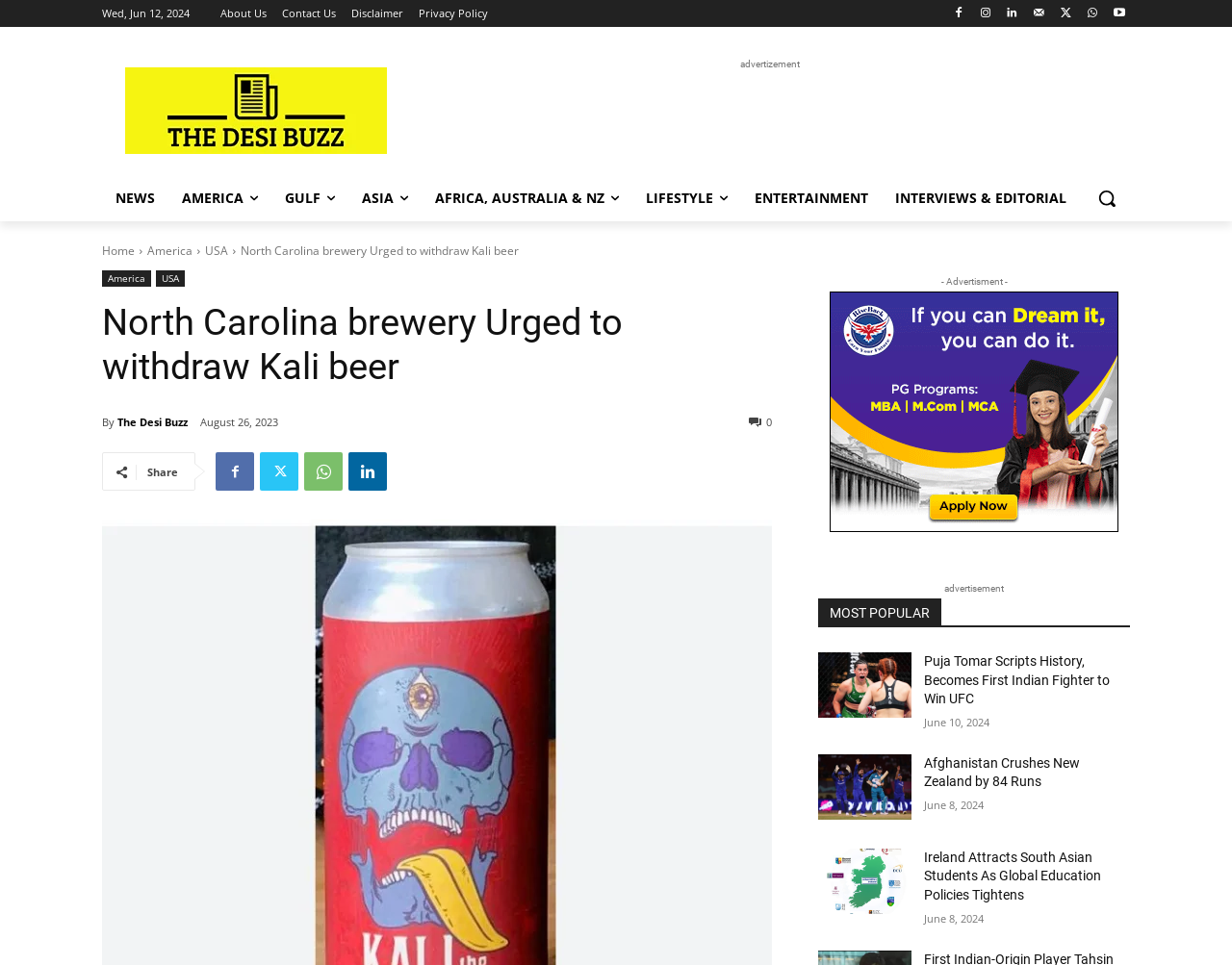Locate the bounding box coordinates of the element that needs to be clicked to carry out the instruction: "Check the date of the Afghanistan Crushes New Zealand article". The coordinates should be given as four float numbers ranging from 0 to 1, i.e., [left, top, right, bottom].

[0.75, 0.826, 0.799, 0.841]